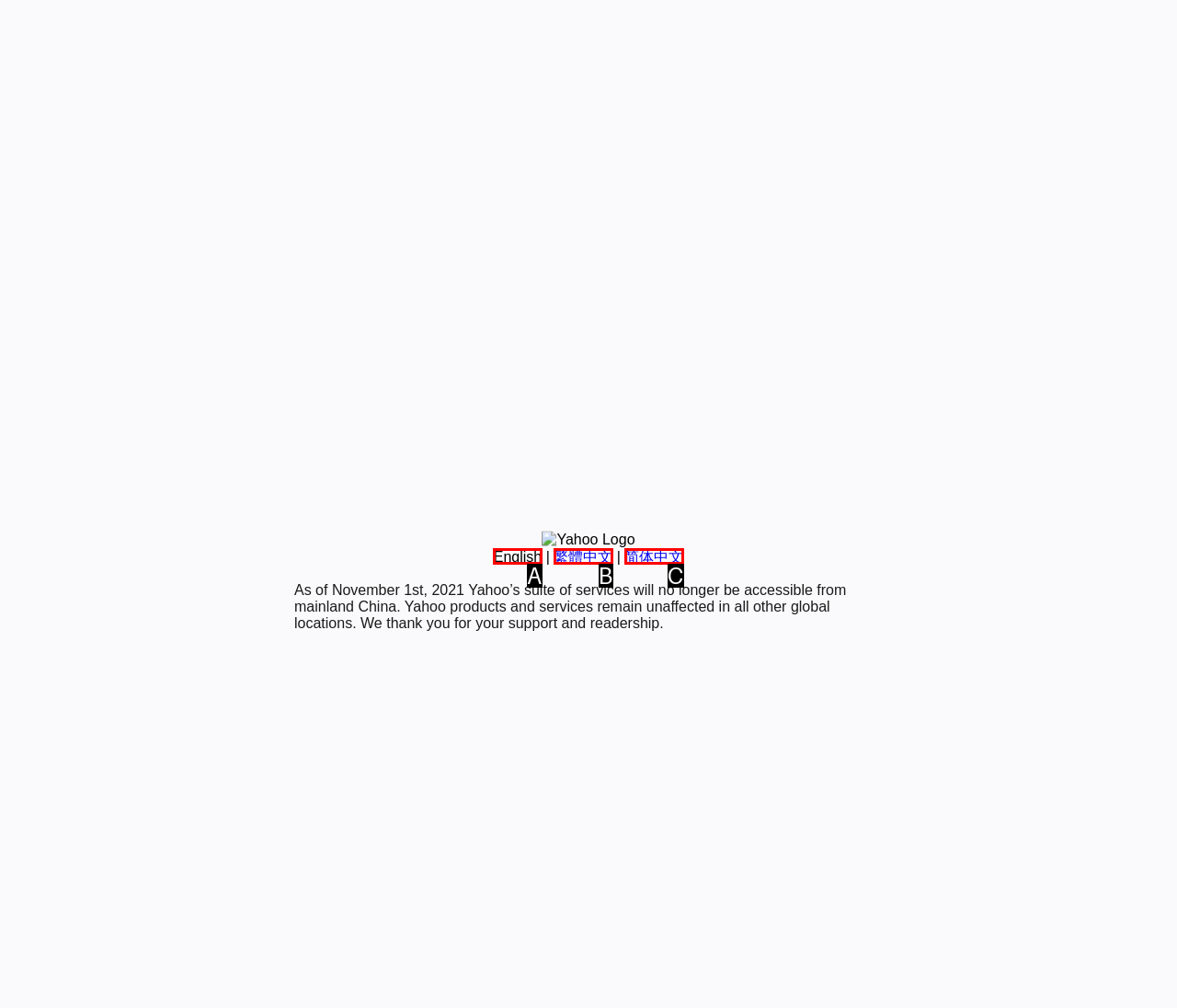Choose the HTML element that best fits the description: 繁體中文. Answer with the option's letter directly.

B